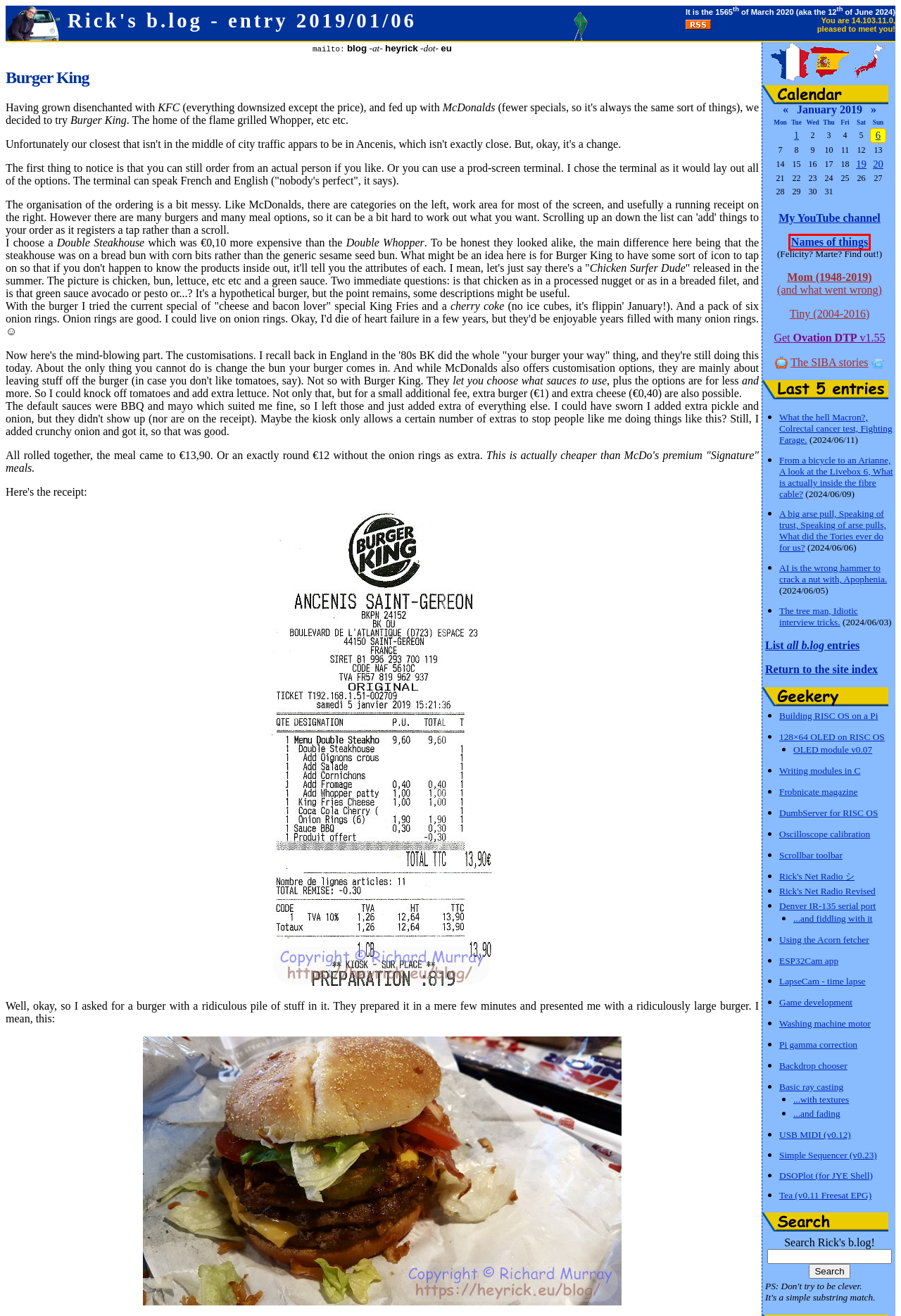You are provided with a screenshot of a webpage where a red rectangle bounding box surrounds an element. Choose the description that best matches the new webpage after clicking the element in the red bounding box. Here are the choices:
A. Rick's b.log - Names of things
B. Rick's b.log - entry 2016/05/17
C. Rick's b.log - entry 2015/10/27
D. Rick's b.log - entry 2013/04/29
E. Rick's b.log - entry 2019/09/29
F. Rick's b.log - entry 2019/09/28
G. Rick's b.log - The SIBA stories
H. Rick's b.log - entry 2016/07/23

A